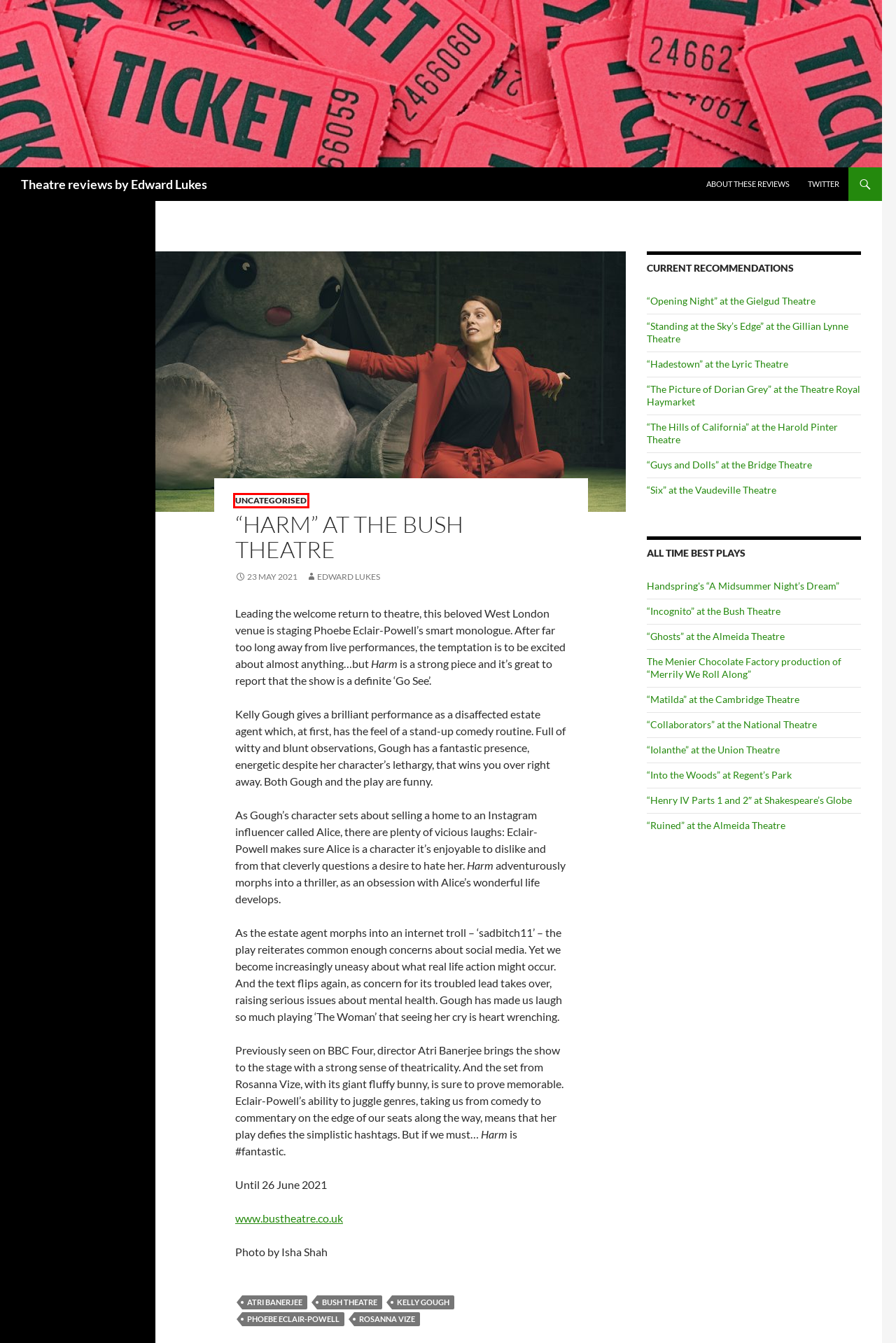You have a screenshot showing a webpage with a red bounding box highlighting an element. Choose the webpage description that best fits the new webpage after clicking the highlighted element. The descriptions are:
A. Theatre reviews by Edward Lukes -
B. "Into the Woods" at Regent’s Park Open Air Theatre - Theatre reviews by Edward Lukes
C. "Merrily We Roll Along" at the Harold Pinter Theatre - Theatre reviews by Edward Lukes
D. Uncategorised Archives - Theatre reviews by Edward Lukes
E. “Standing at the Sky’s Edge” at the Gillian Lynne Theatre - Theatre reviews by Edward Lukes
F. Kelly Gough Archives - Theatre reviews by Edward Lukes
G. Rosanna Vize Archives - Theatre reviews by Edward Lukes
H. "Ghosts" at the Almeida Theatre - Theatre reviews by Edward Lukes

D